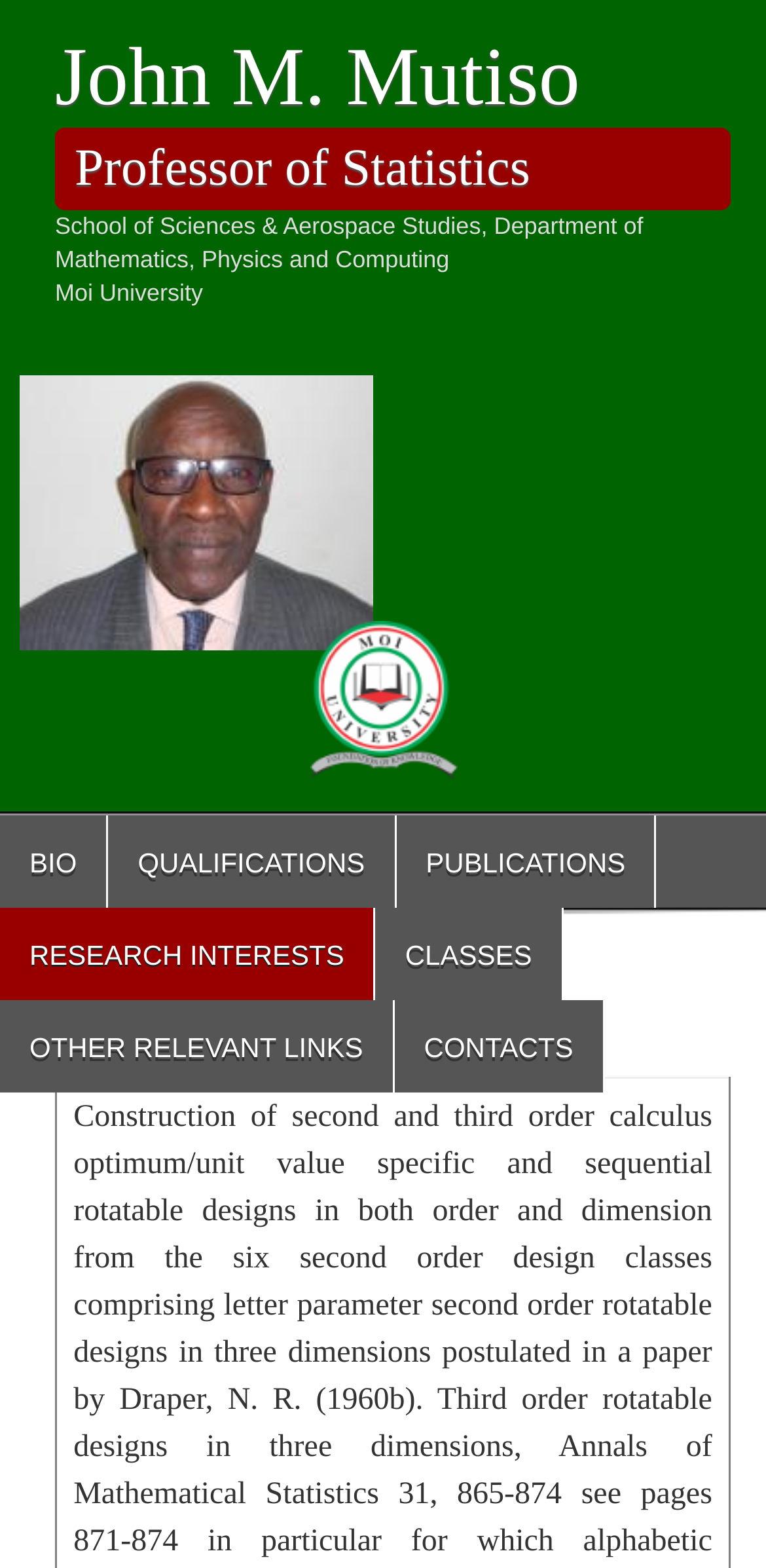Identify and extract the main heading of the webpage.

John M. Mutiso